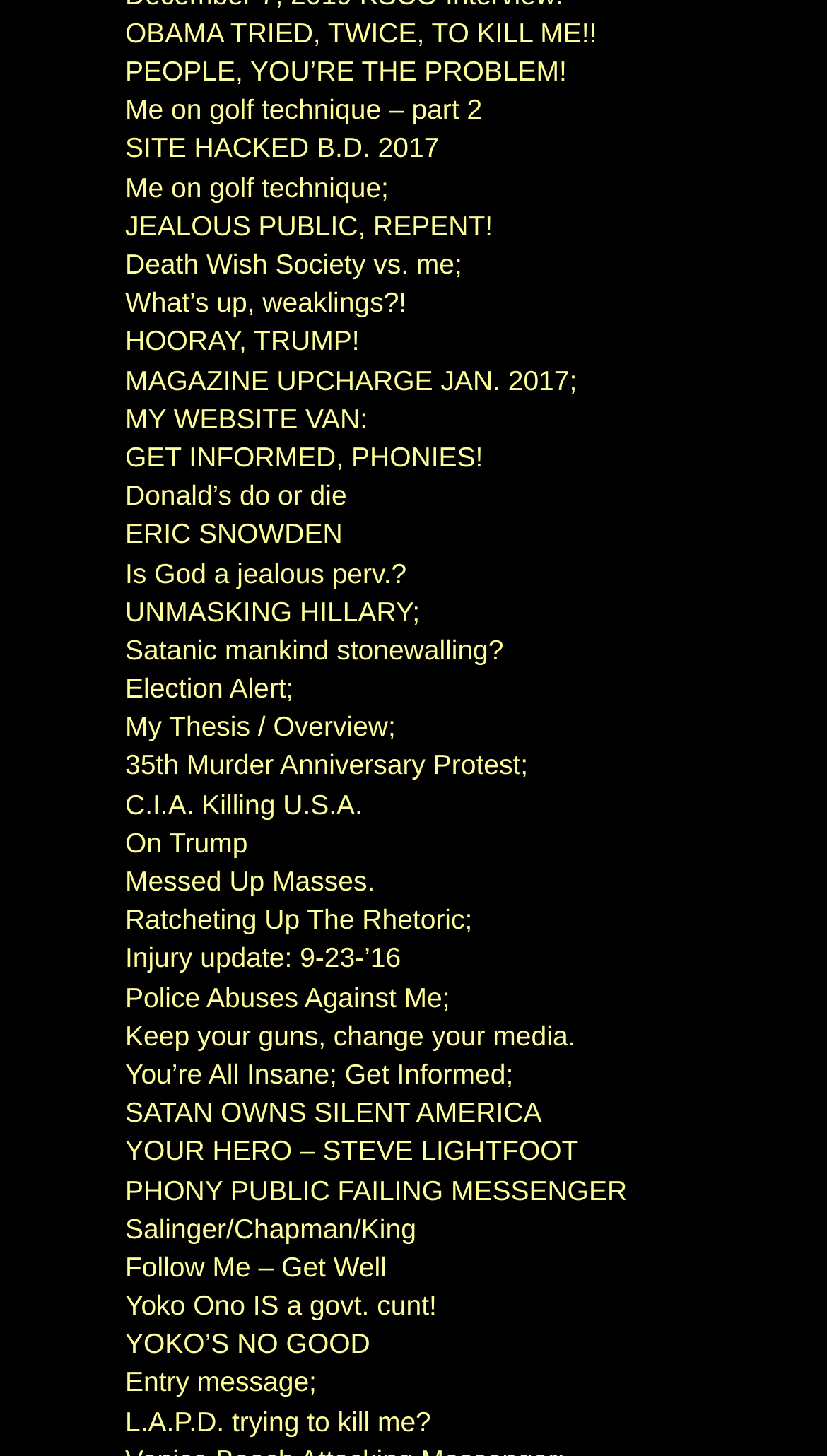What is the first link on the webpage?
Refer to the image and provide a one-word or short phrase answer.

OBAMA TRIED, TWICE, TO KILL ME!!